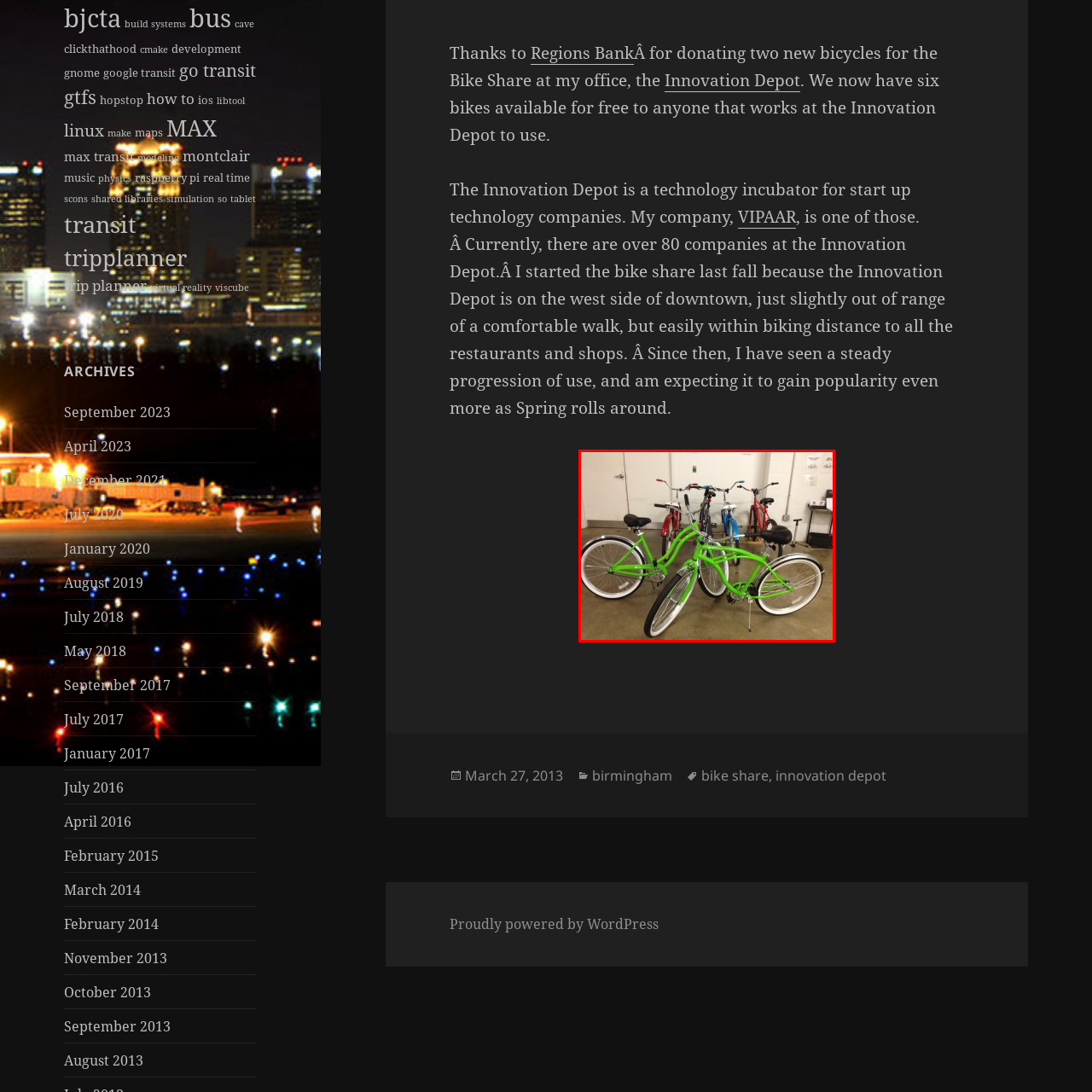What is the purpose of the bike-sharing initiative?
Observe the image enclosed by the red boundary and respond with a one-word or short-phrase answer.

Easy transportation and healthier lifestyle